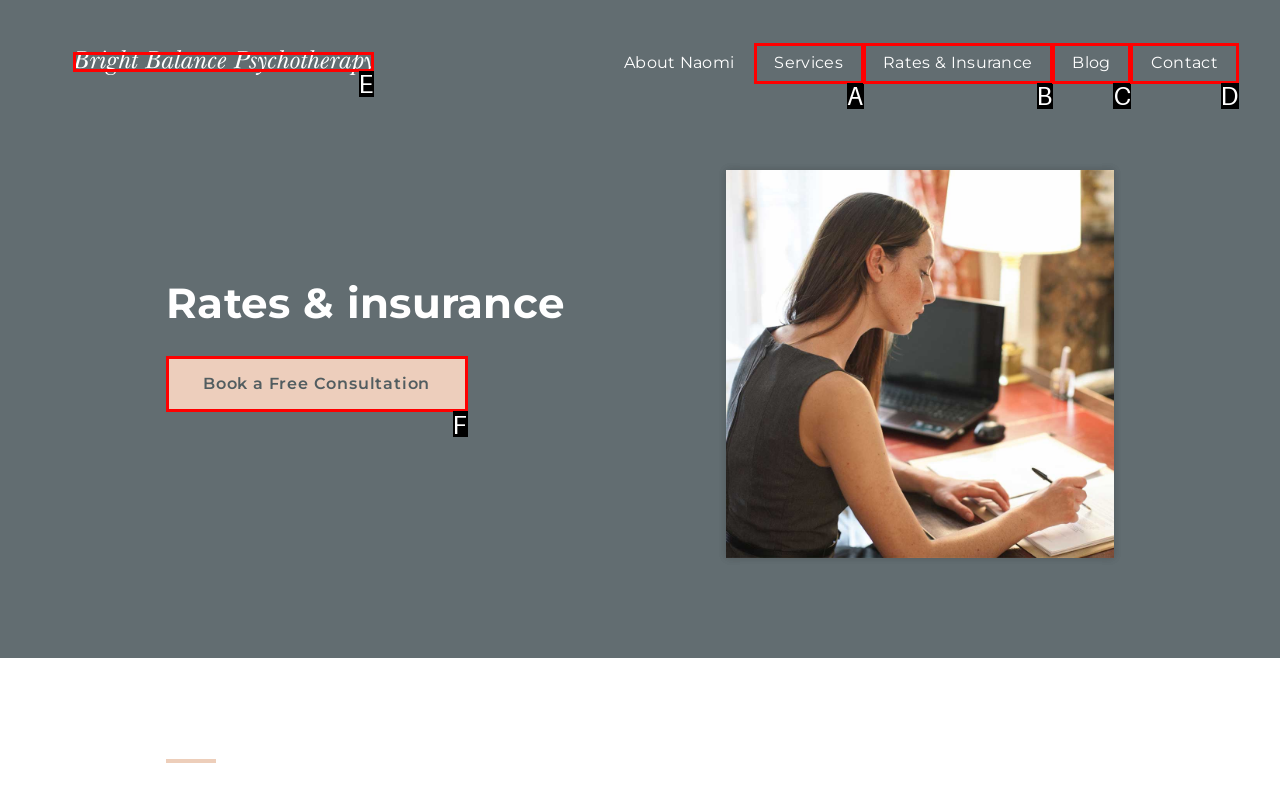Tell me which one HTML element best matches the description: Rates & Insurance Answer with the option's letter from the given choices directly.

B